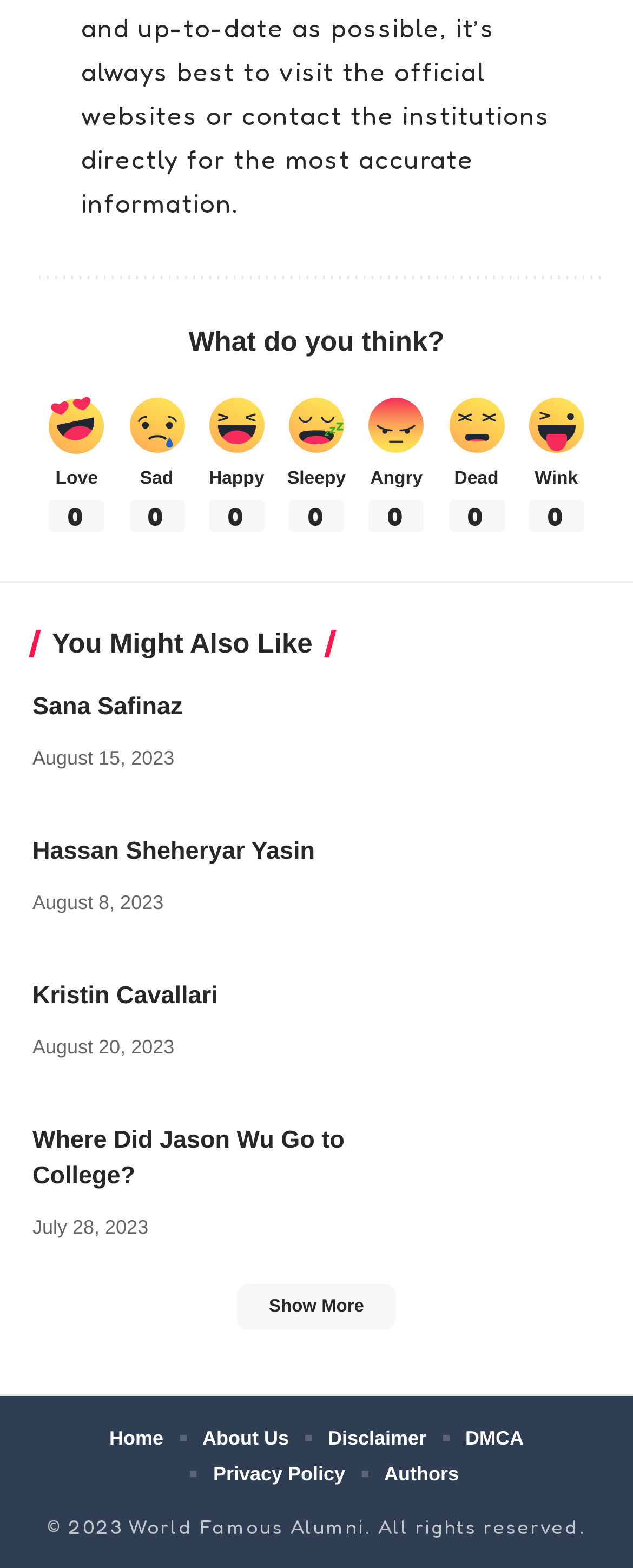Can you find the bounding box coordinates for the element to click on to achieve the instruction: "View 'You Might Also Like' section"?

[0.051, 0.402, 0.525, 0.419]